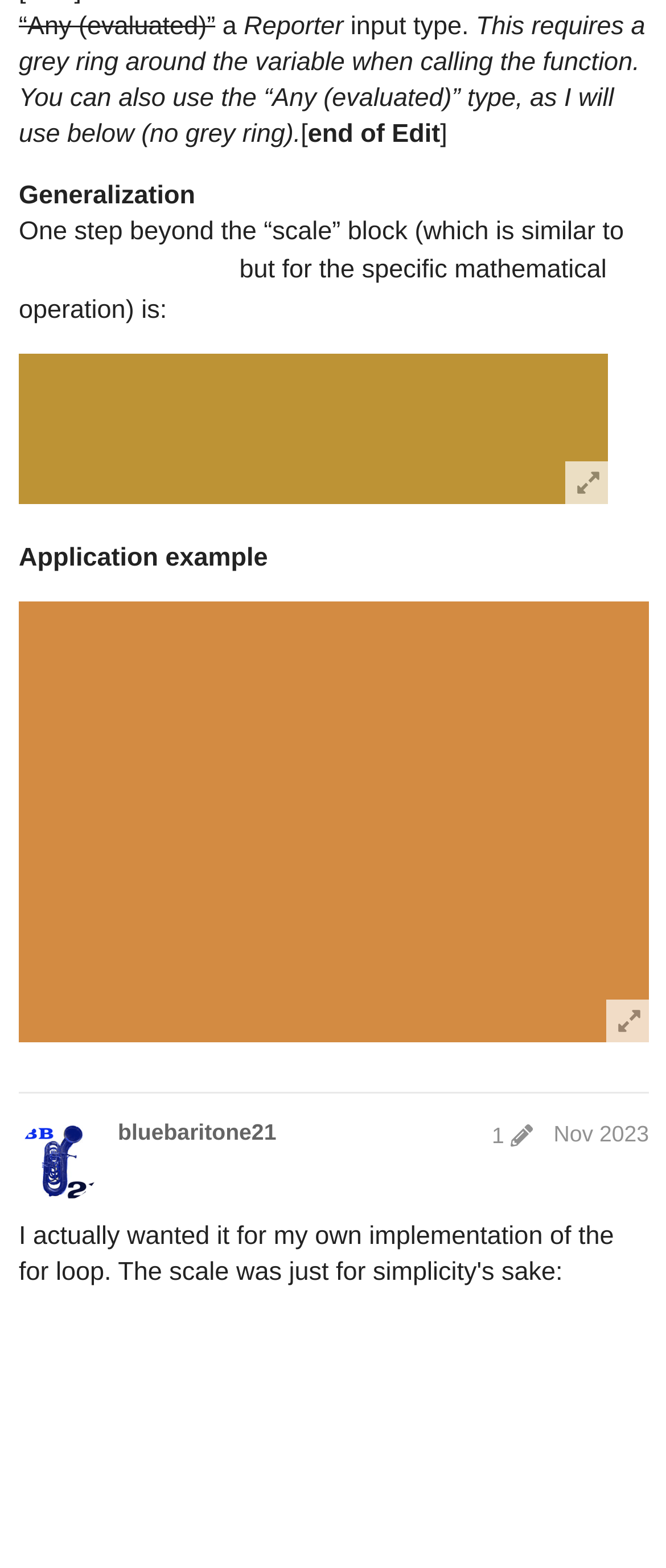Please specify the bounding box coordinates of the region to click in order to perform the following instruction: "click the link to view post edit history".

[0.723, 0.705, 0.814, 0.722]